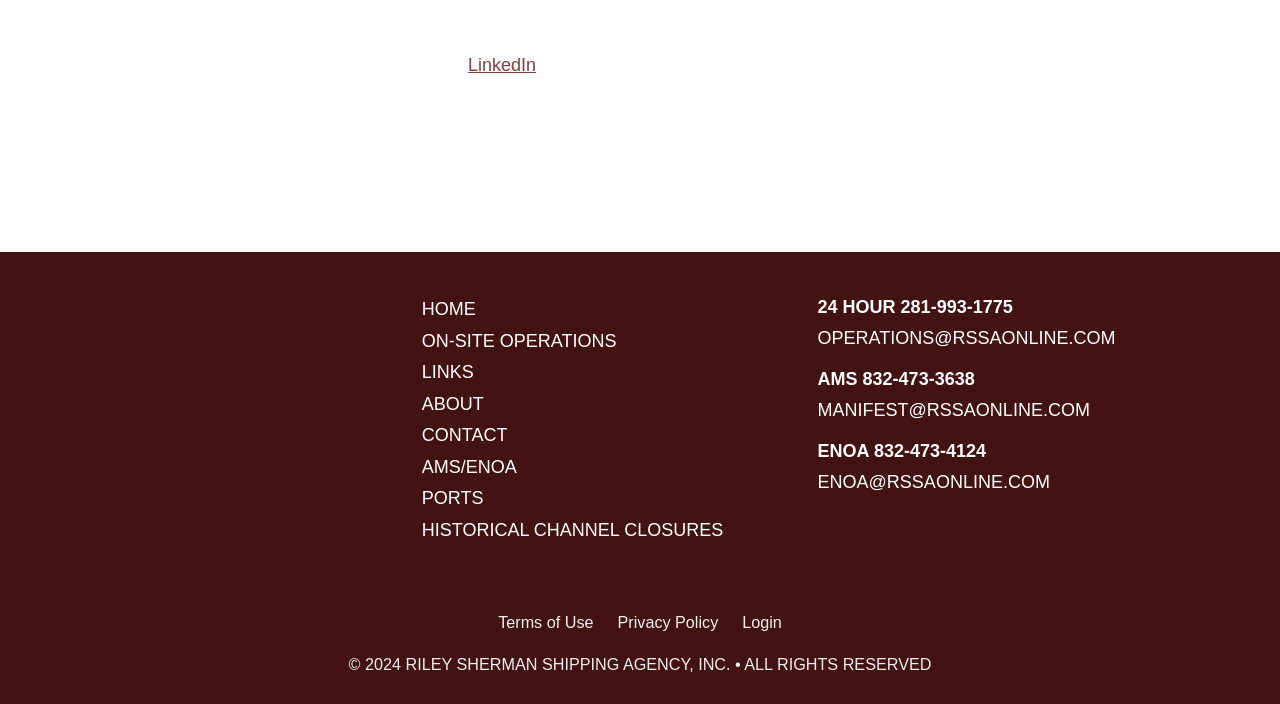Identify the coordinates of the bounding box for the element that must be clicked to accomplish the instruction: "login".

[0.58, 0.87, 0.611, 0.896]